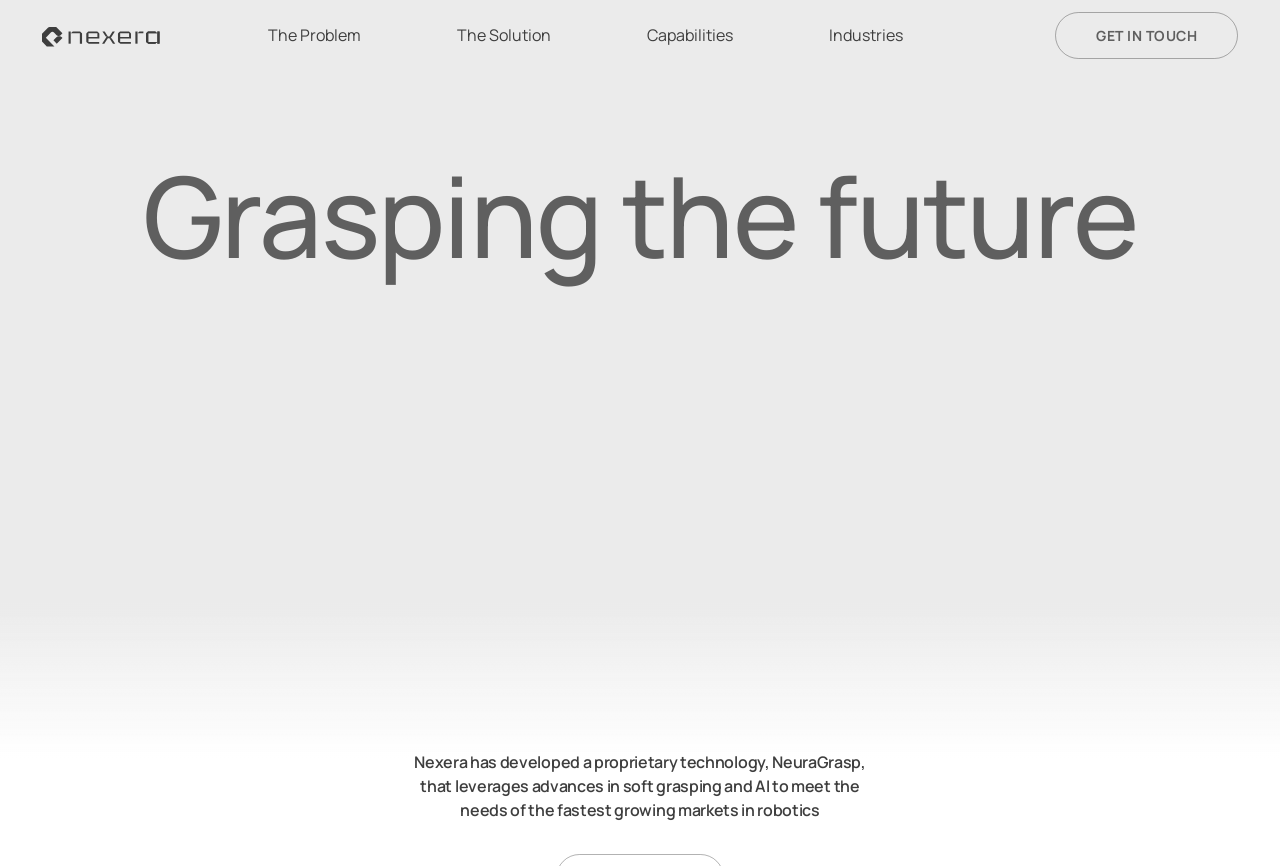What is the theme of the webpage?
Please give a well-detailed answer to the question.

The theme of the webpage is inferred from the presence of links related to robotics, such as 'The Problem' and 'Capabilities', and the description of NeuraGrasp technology, which suggests that the webpage is focused on robotics.